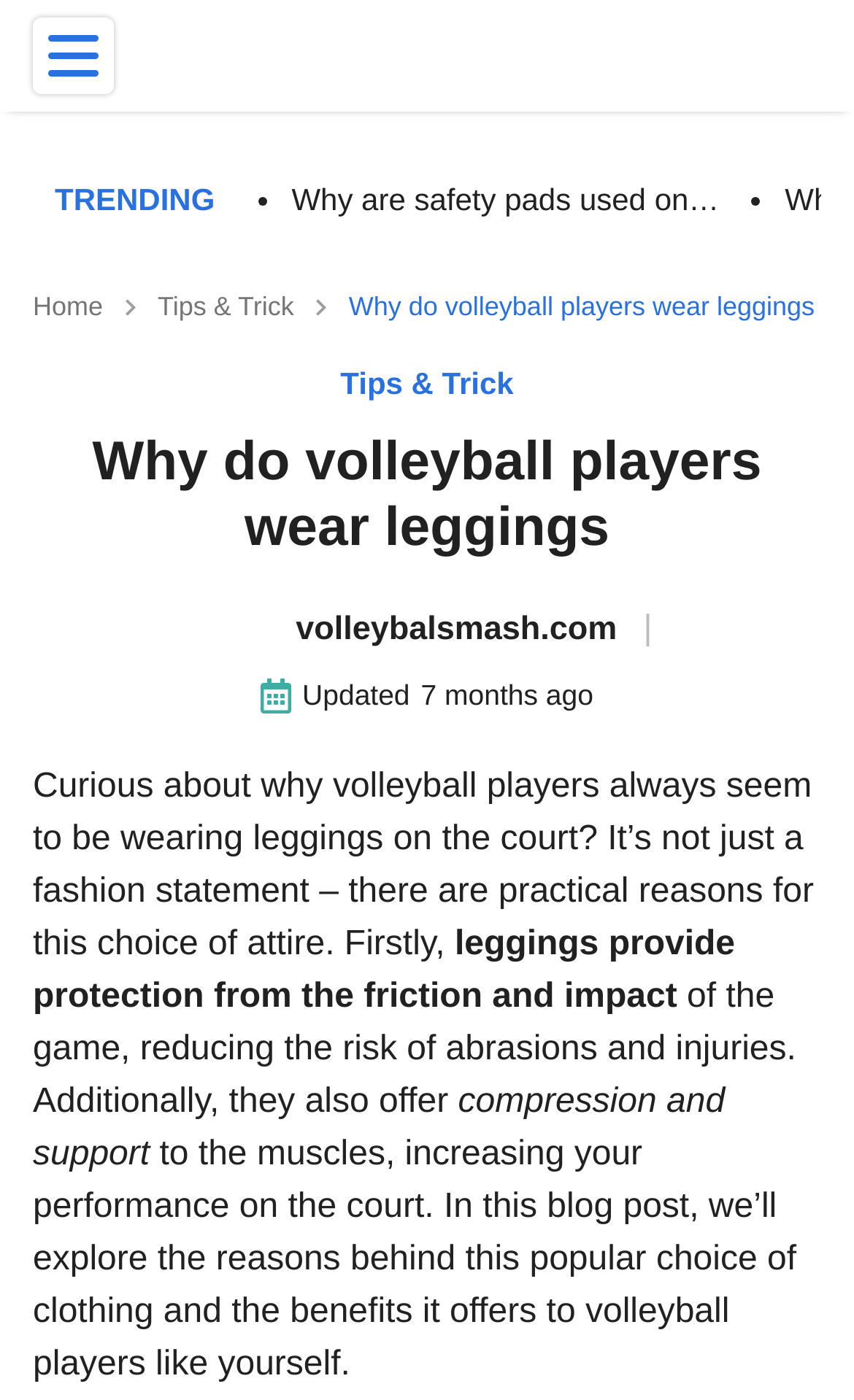Determine the bounding box coordinates for the HTML element mentioned in the following description: "Tips & Trick". The coordinates should be a list of four floats ranging from 0 to 1, represented as [left, top, right, bottom].

[0.399, 0.258, 0.601, 0.291]